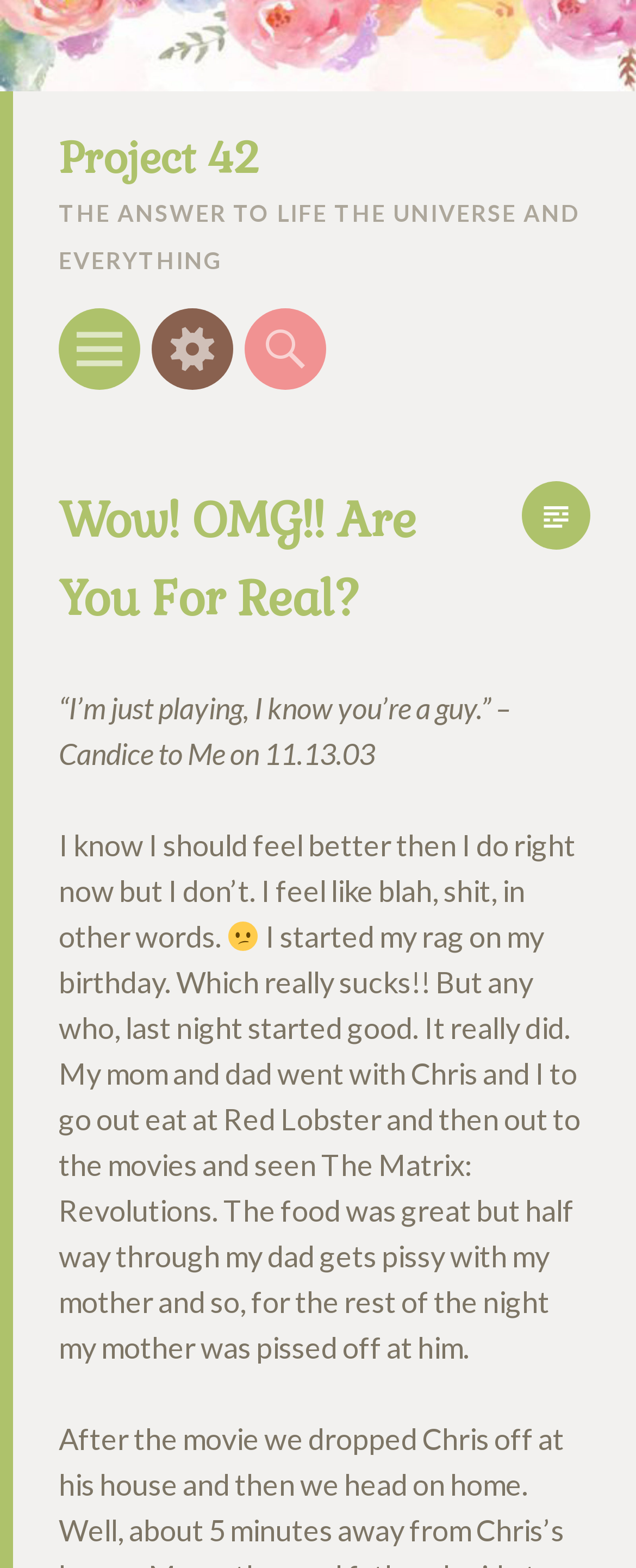Answer briefly with one word or phrase:
What is the emotion represented by the image in the third paragraph?

Disappointment